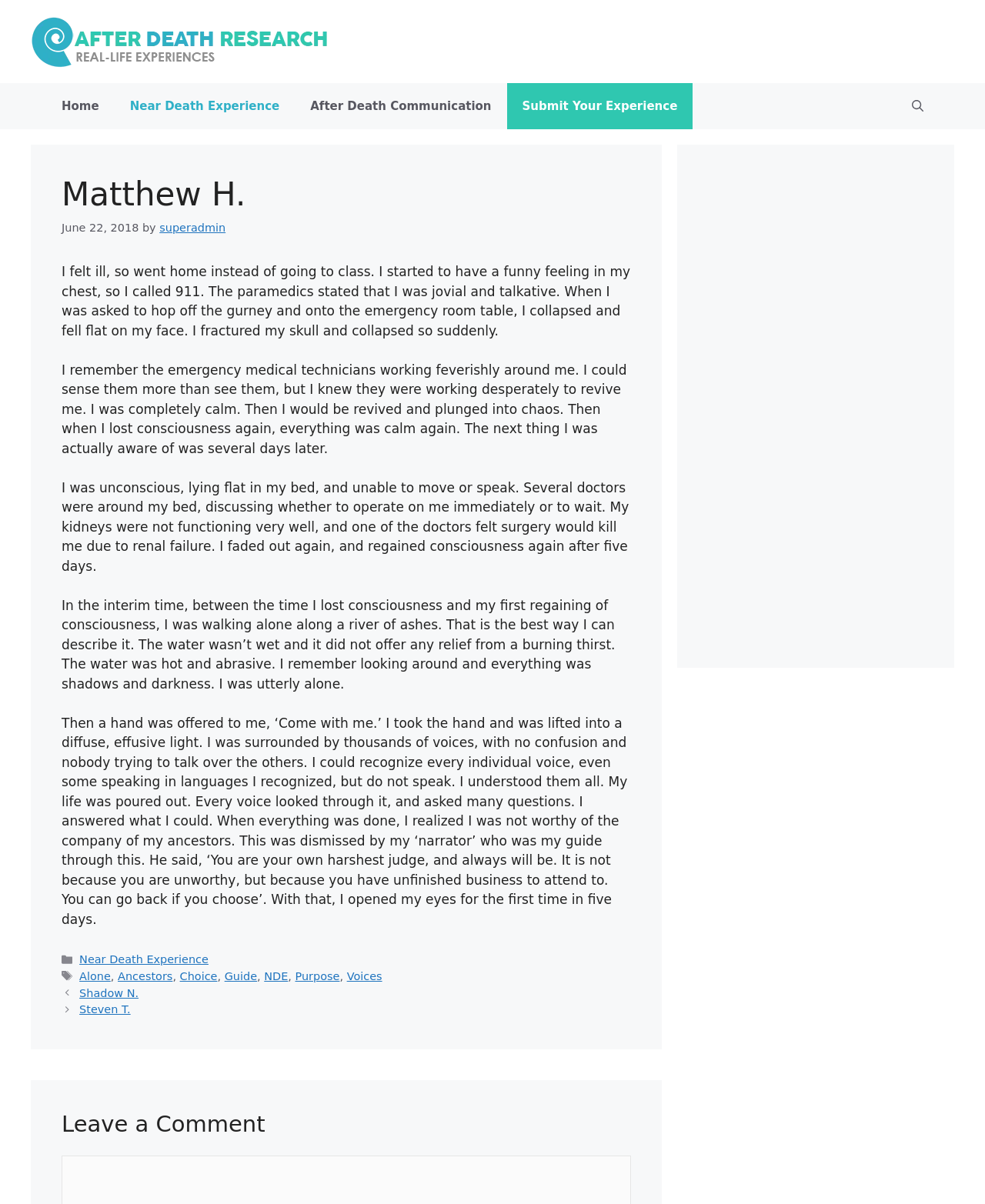Determine the bounding box coordinates for the area you should click to complete the following instruction: "Click the 'Leave a Comment' heading".

[0.062, 0.923, 0.641, 0.947]